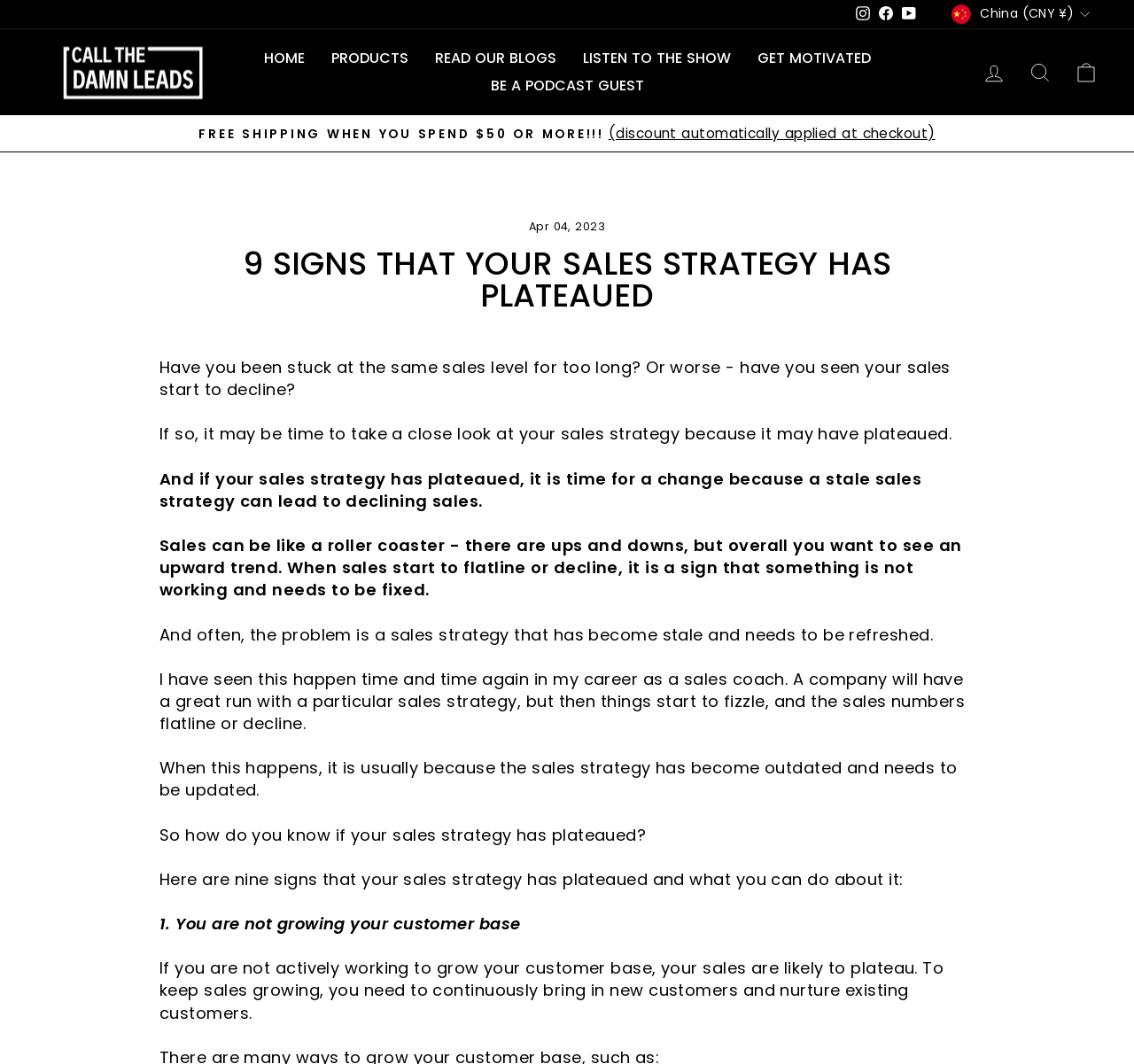Determine the bounding box coordinates of the element's region needed to click to follow the instruction: "Browse the 'Travel' category". Provide these coordinates as four float numbers between 0 and 1, formatted as [left, top, right, bottom].

None